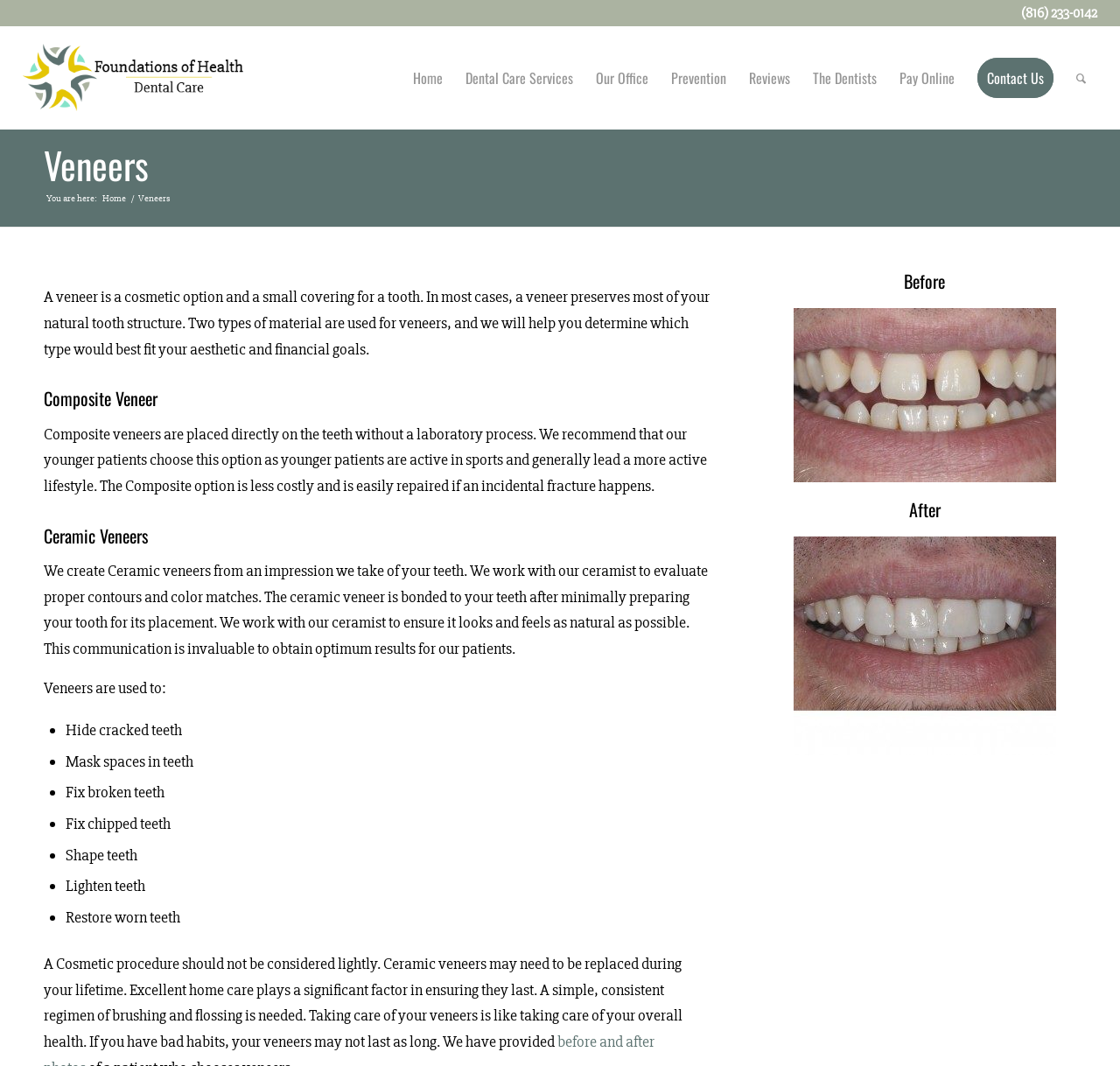Could you indicate the bounding box coordinates of the region to click in order to complete this instruction: "Visit Foundations of Health Dental Care website".

[0.02, 0.025, 0.218, 0.121]